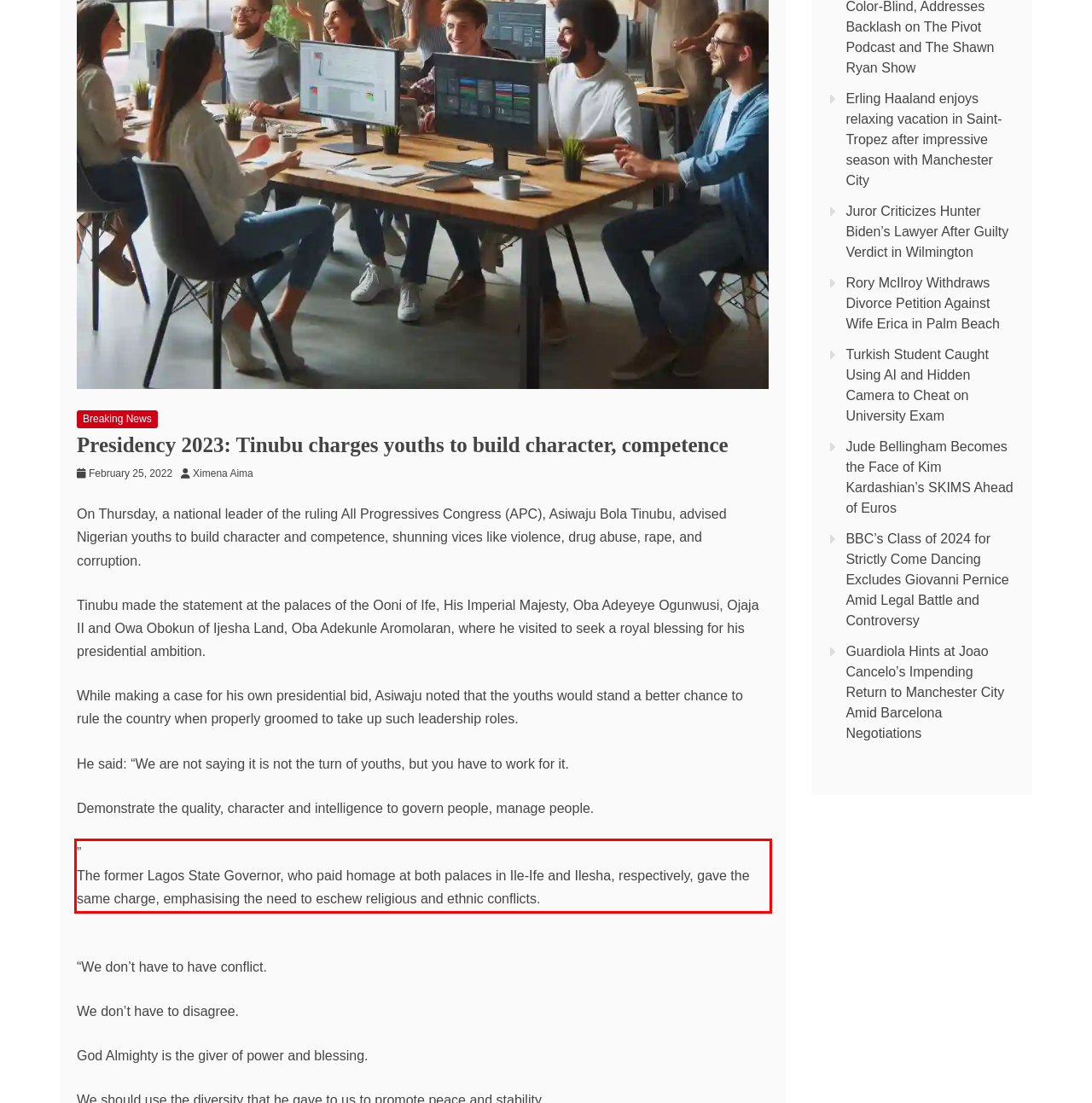You have a screenshot with a red rectangle around a UI element. Recognize and extract the text within this red bounding box using OCR.

” The former Lagos State Governor, who paid homage at both palaces in Ile-Ife and Ilesha, respectively, gave the same charge, emphasising the need to eschew religious and ethnic conflicts.